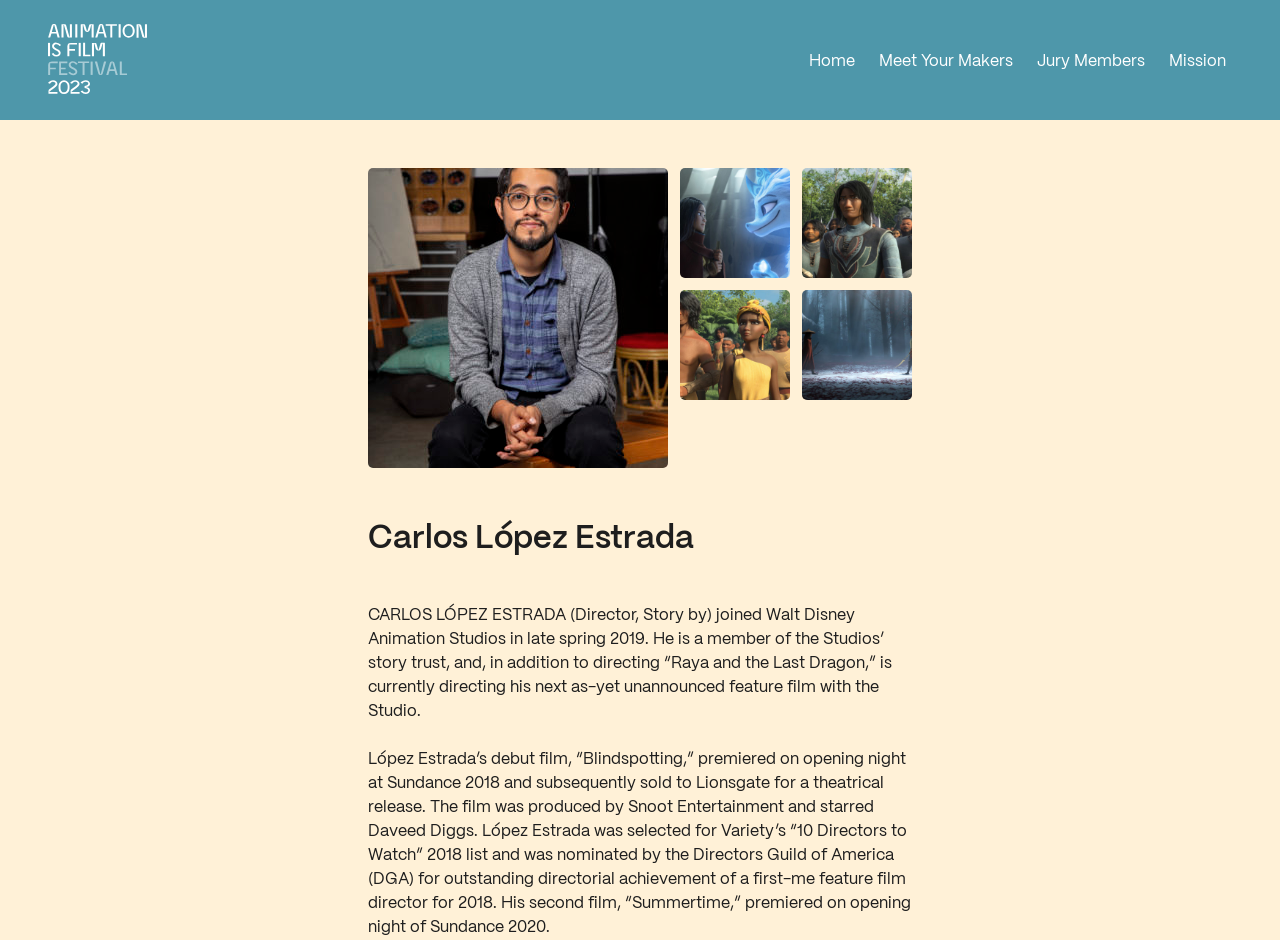Give a one-word or one-phrase response to the question: 
What is the name of Carlos López Estrada's debut film?

Blindspotting